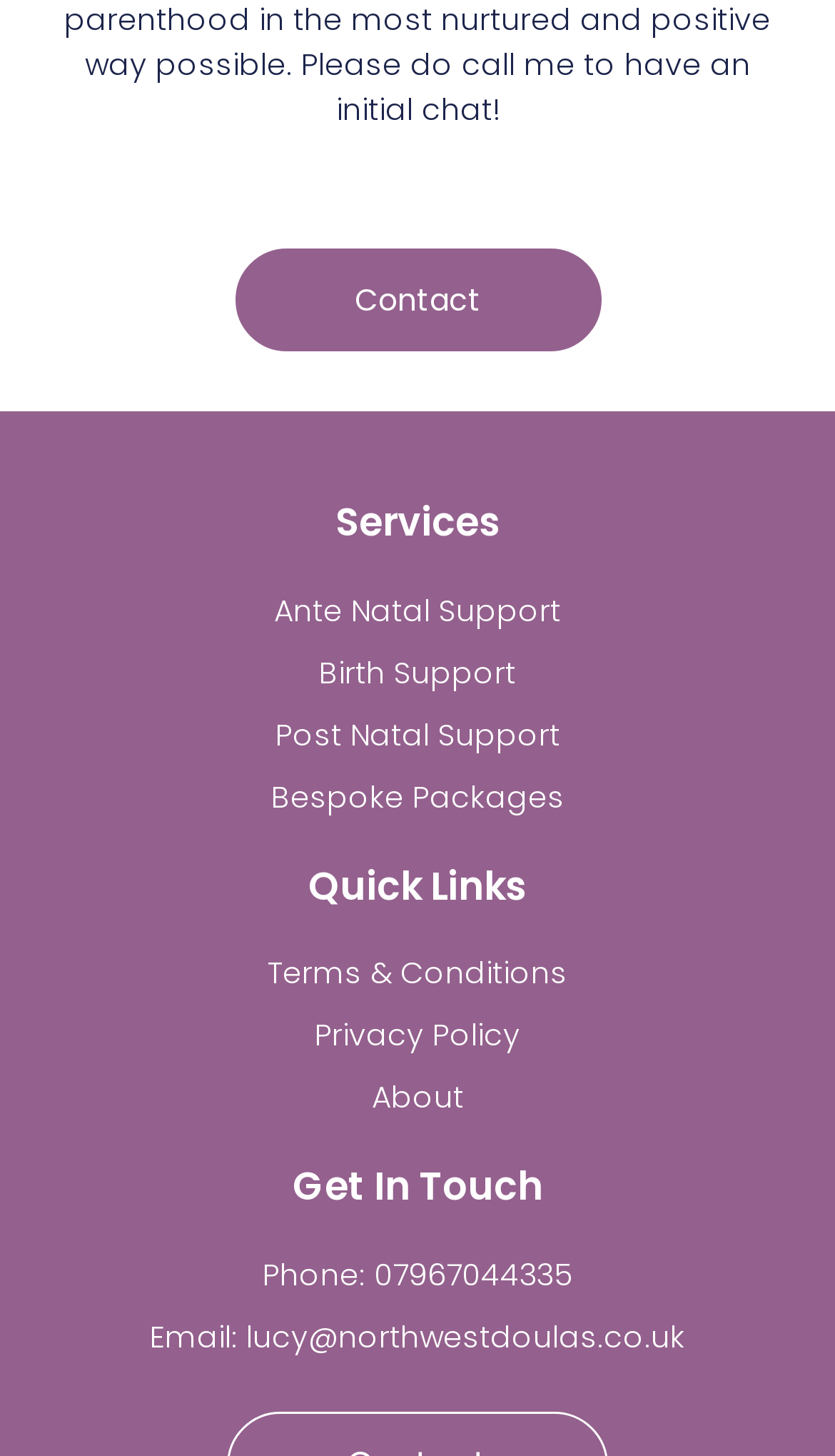What is the main service category?
Answer the question with as much detail as possible.

The main service category can be determined by looking at the headings on the webpage. The first heading is 'Services', which suggests that the main service category is related to support. The links under this heading, such as 'Ante Natal Support', 'Birth Support', and 'Post Natal Support', further support this conclusion.